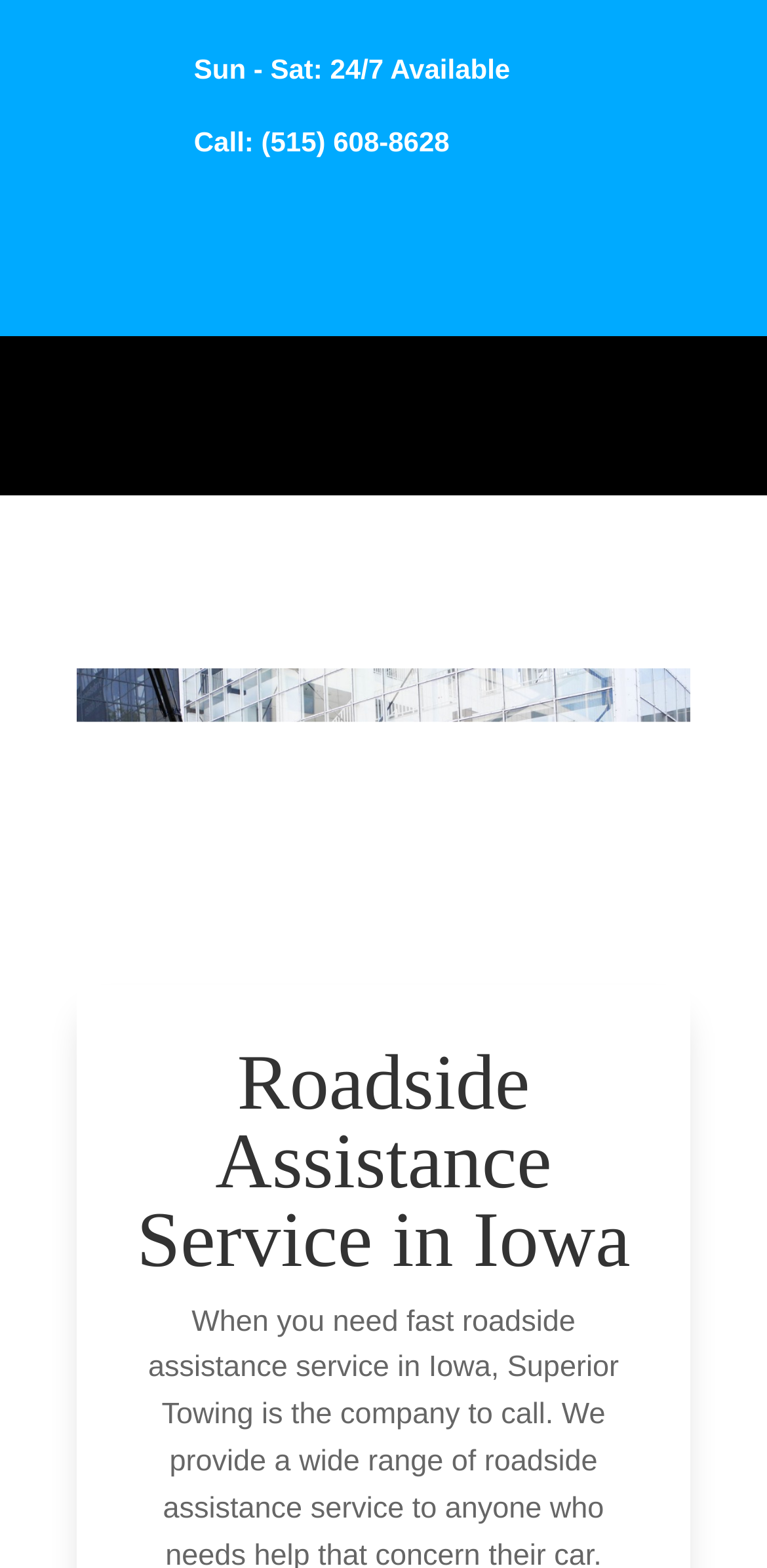What is the phone number to call for roadside assistance?
Look at the image and answer with only one word or phrase.

(515) 608-8628